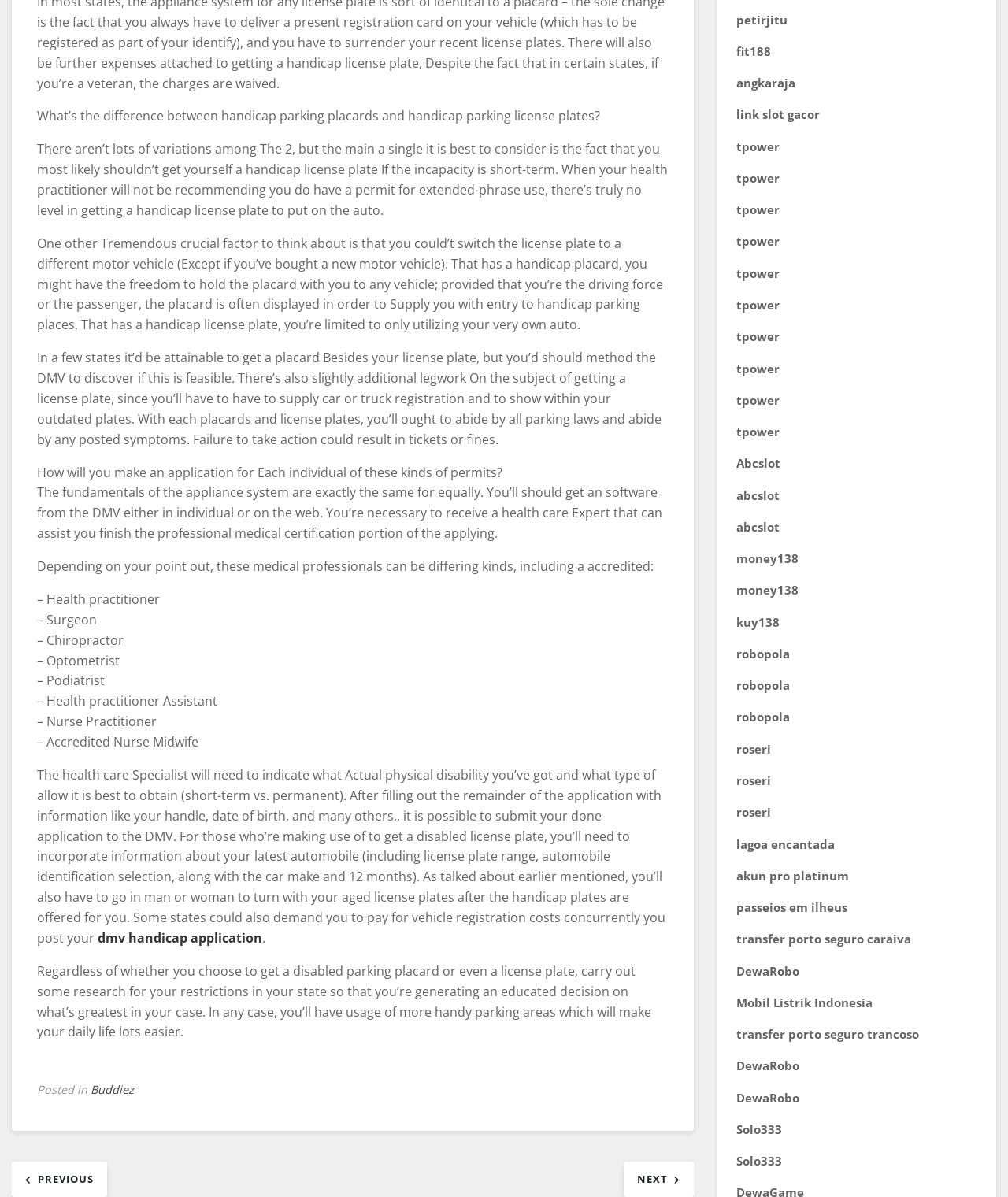Pinpoint the bounding box coordinates for the area that should be clicked to perform the following instruction: "Read related article about E.U reacts to Israeli settlements".

None